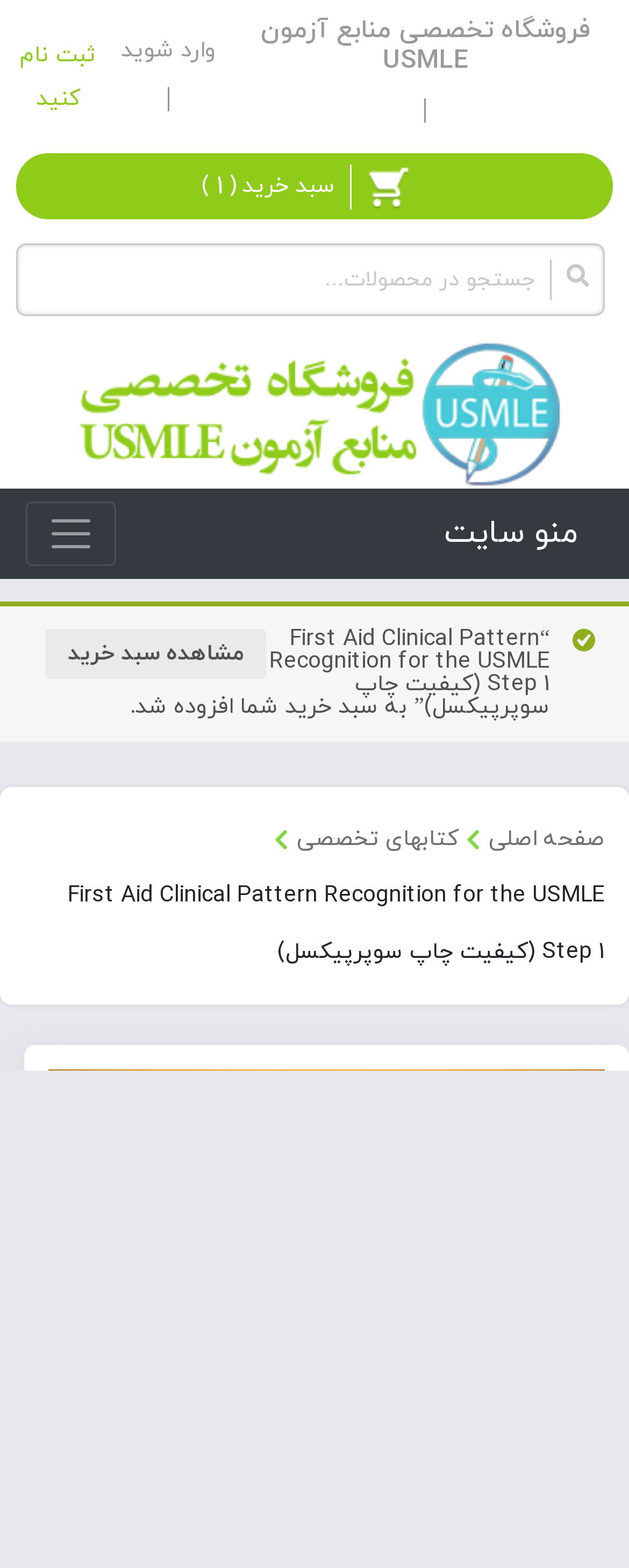Predict the bounding box for the UI component with the following description: "فروشگاه تخصصی منابع آزمون USMLE".

[0.353, 0.01, 1.0, 0.05]